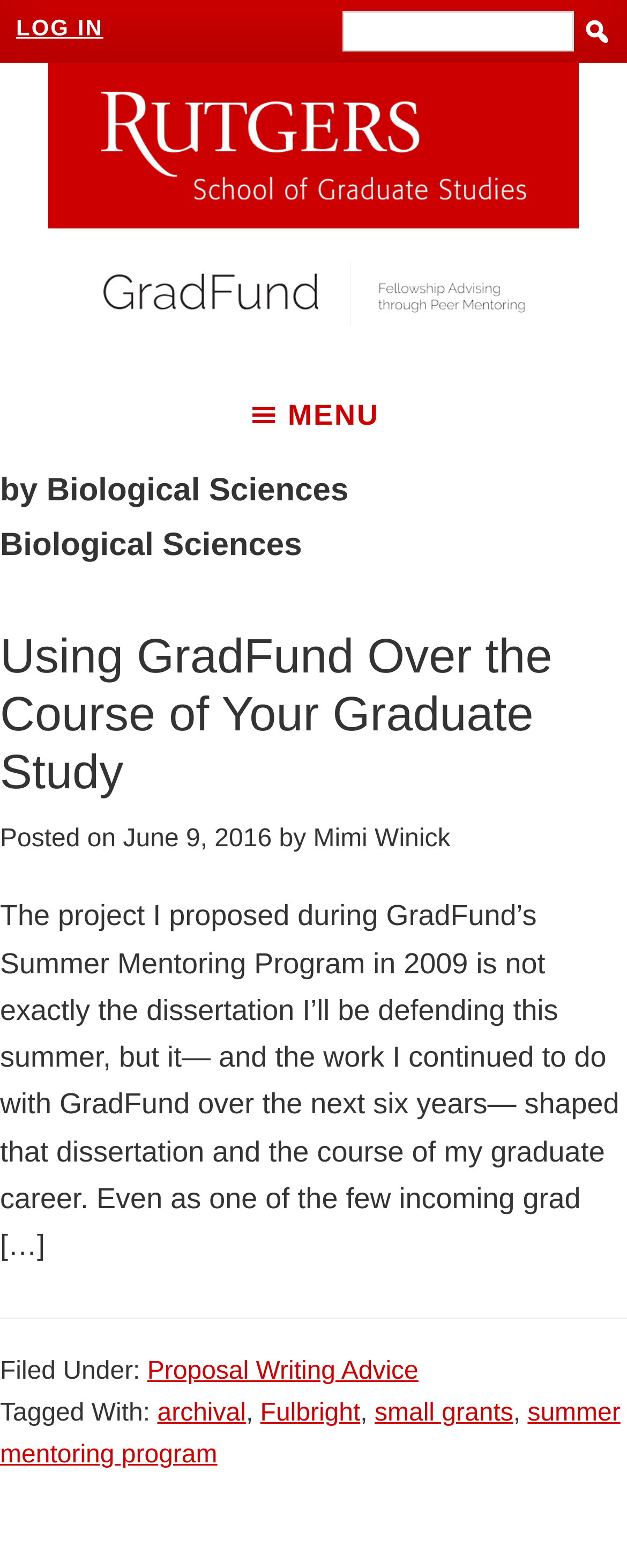How many images are there in the webpage? Based on the image, give a response in one word or a short phrase.

2